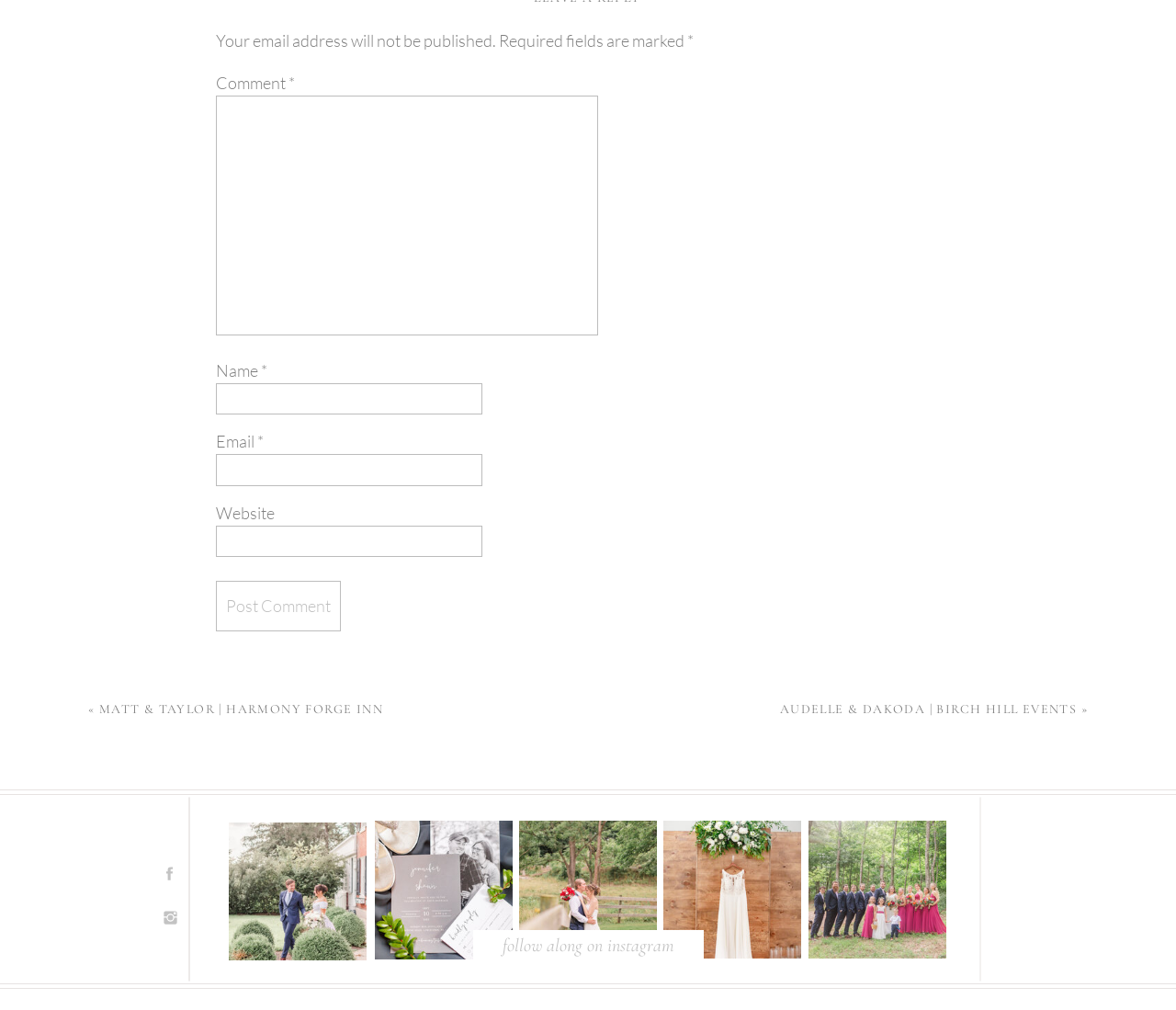Can you specify the bounding box coordinates of the area that needs to be clicked to fulfill the following instruction: "Click the post comment button"?

[0.184, 0.575, 0.29, 0.625]